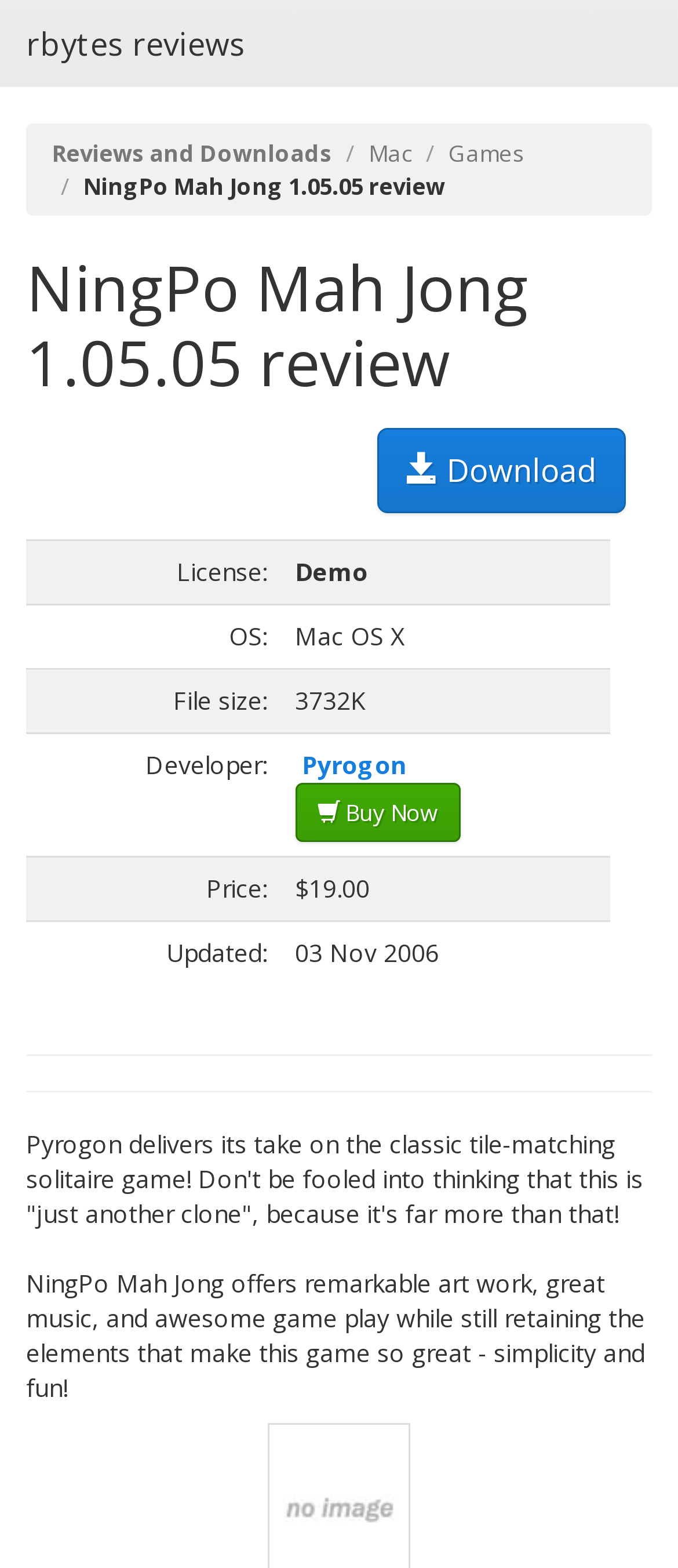Based on the image, provide a detailed and complete answer to the question: 
What is the price of NingPo Mah Jong?

I looked for the price information in the table that lists the details of the game. The row with the label 'Price:' has a cell with the value '$19.00', which is the price of the game.